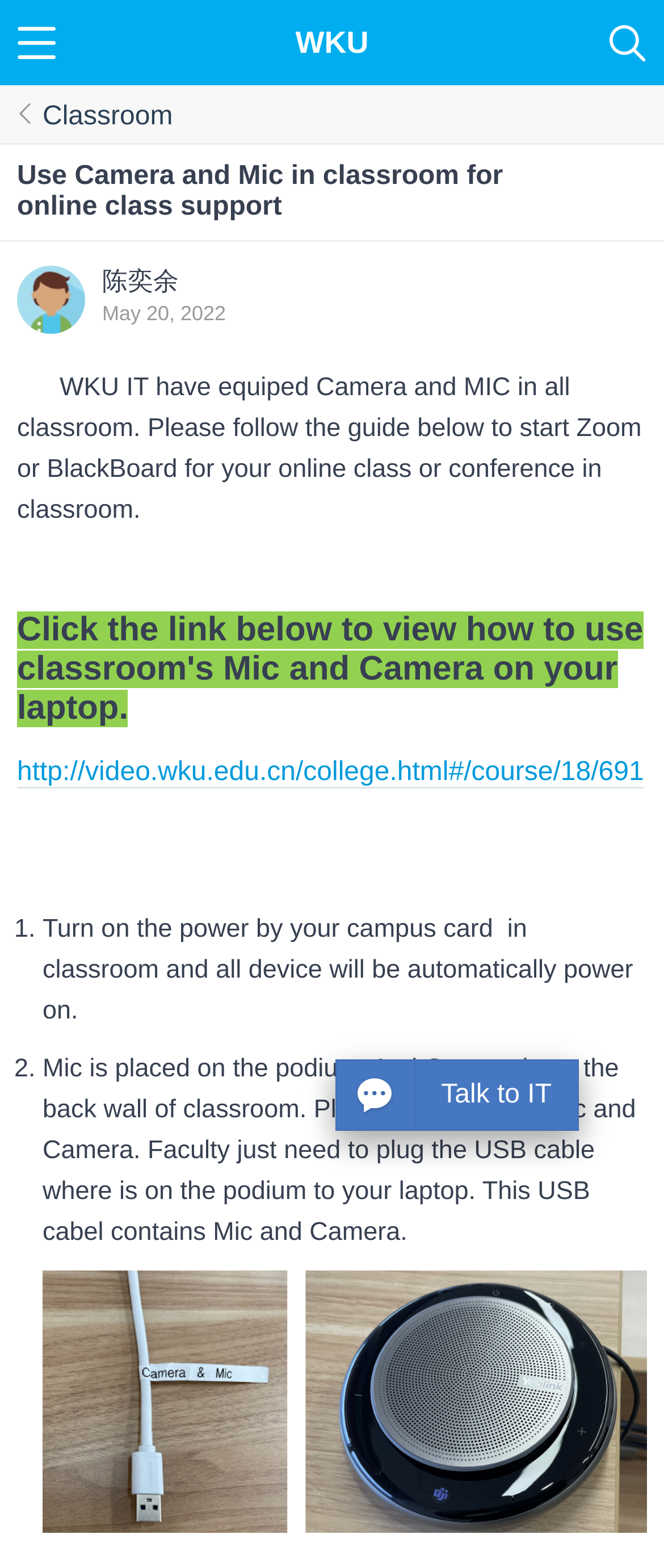Please locate the bounding box coordinates of the element that should be clicked to complete the given instruction: "Search for posts".

[0.897, 0.011, 0.974, 0.043]